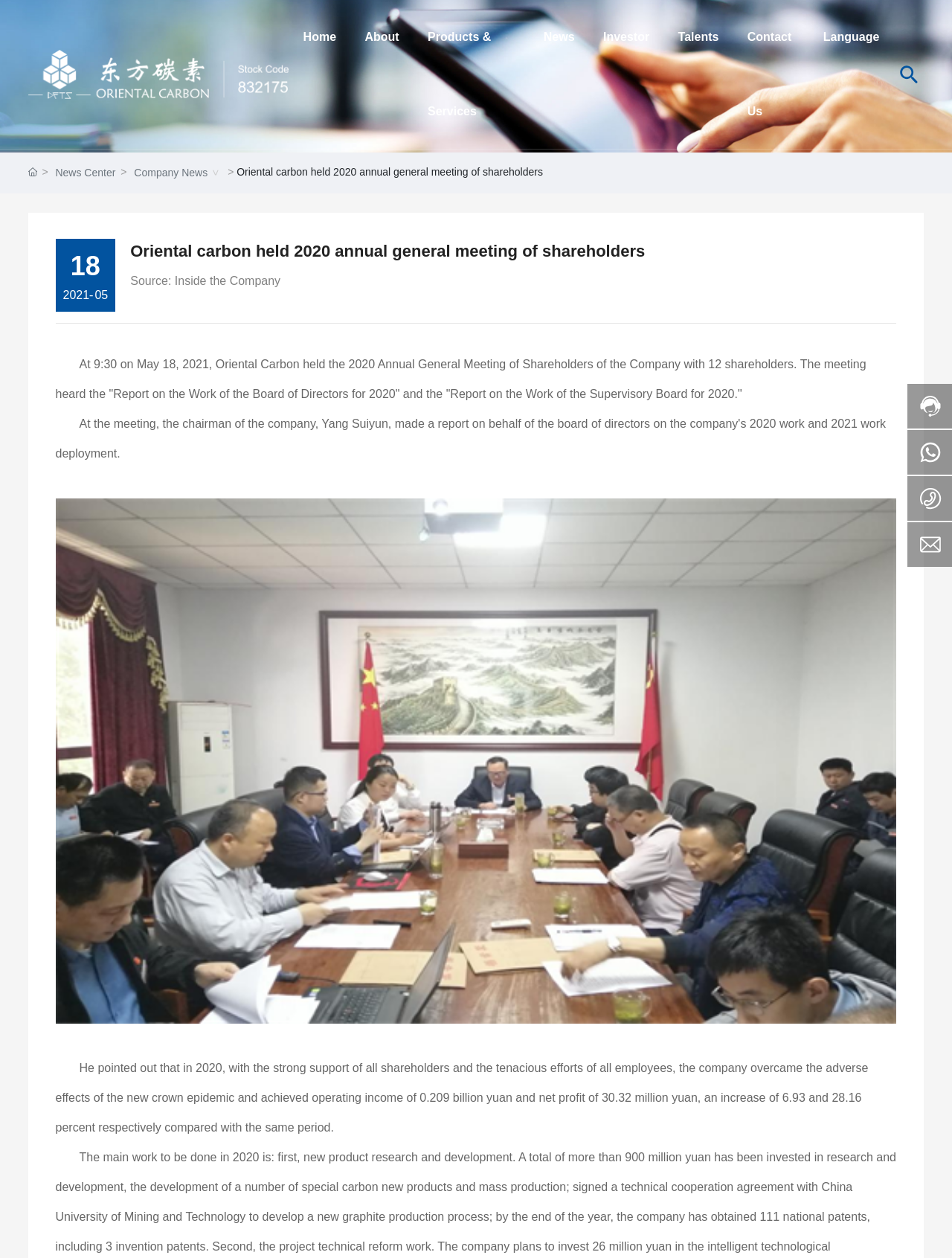What is the main heading of this webpage? Please extract and provide it.

Oriental carbon held 2020 annual general meeting of shareholders